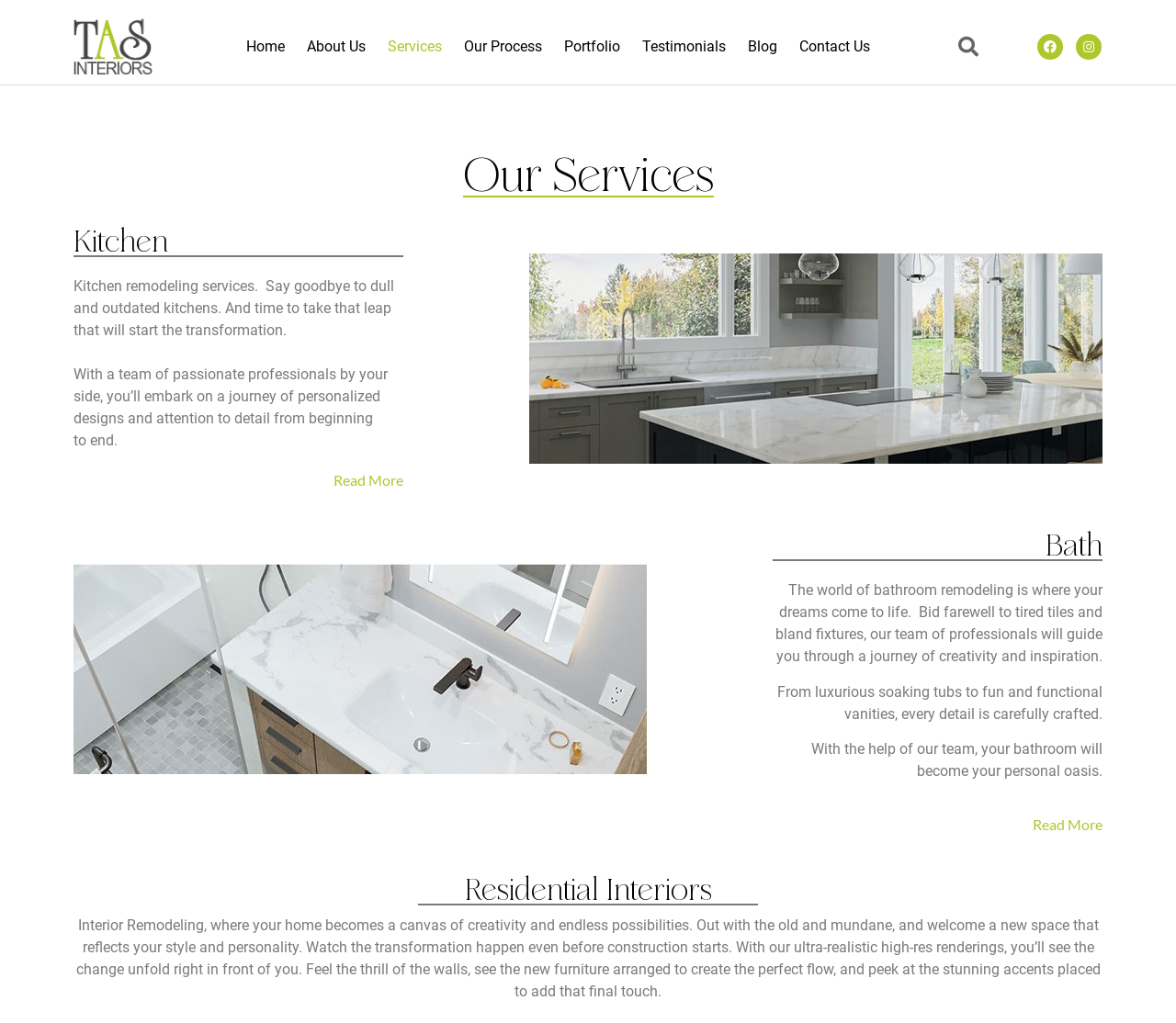Utilize the information from the image to answer the question in detail:
What is the focus of Residential Interiors?

The webpage describes Residential Interiors as a service that transforms homes into a canvas of creativity and endless possibilities, where users can watch the transformation happen even before construction starts with the help of ultra-realistic high-res renderings.